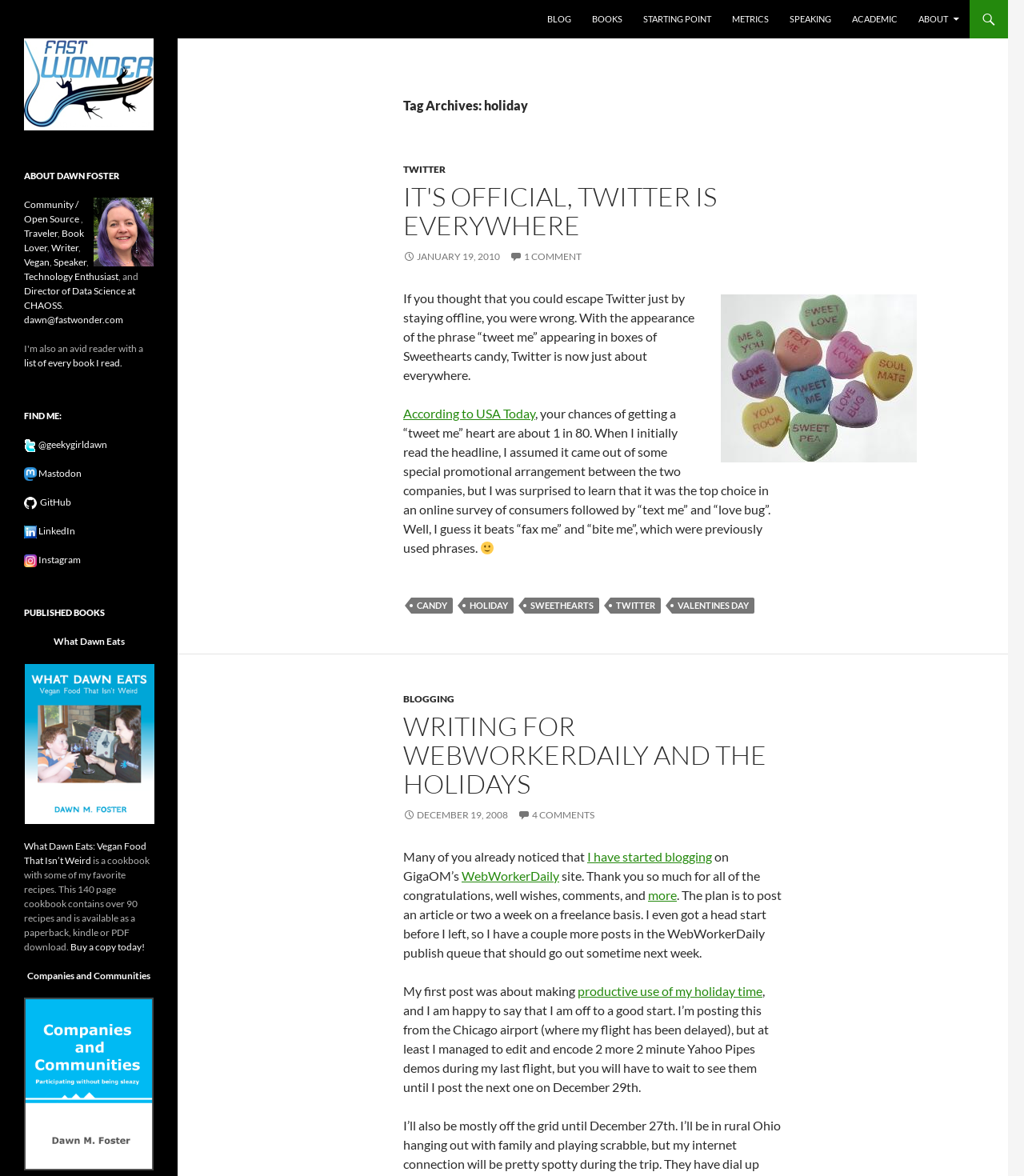Answer the question below in one word or phrase:
What is the name of the book written by the author?

What Dawn Eats